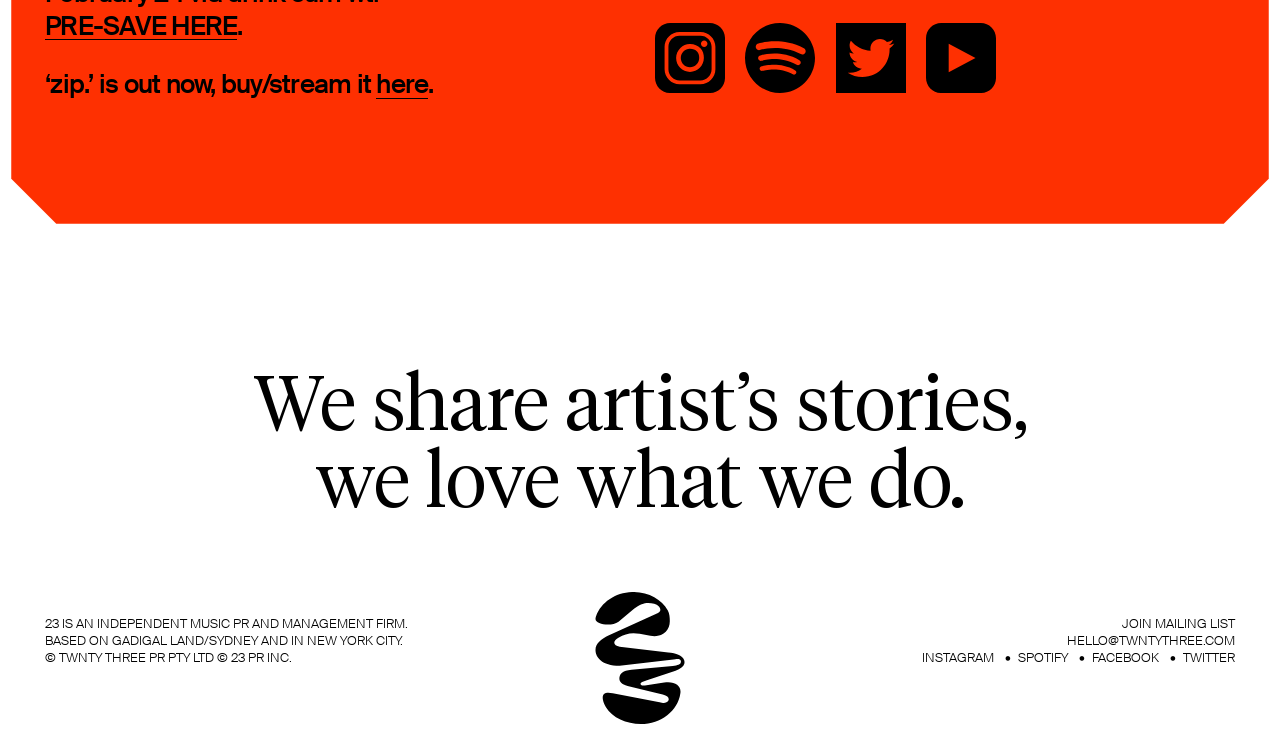Using the provided description: "PRE-SAVE HERE", find the bounding box coordinates of the corresponding UI element. The output should be four float numbers between 0 and 1, in the format [left, top, right, bottom].

[0.035, 0.018, 0.185, 0.053]